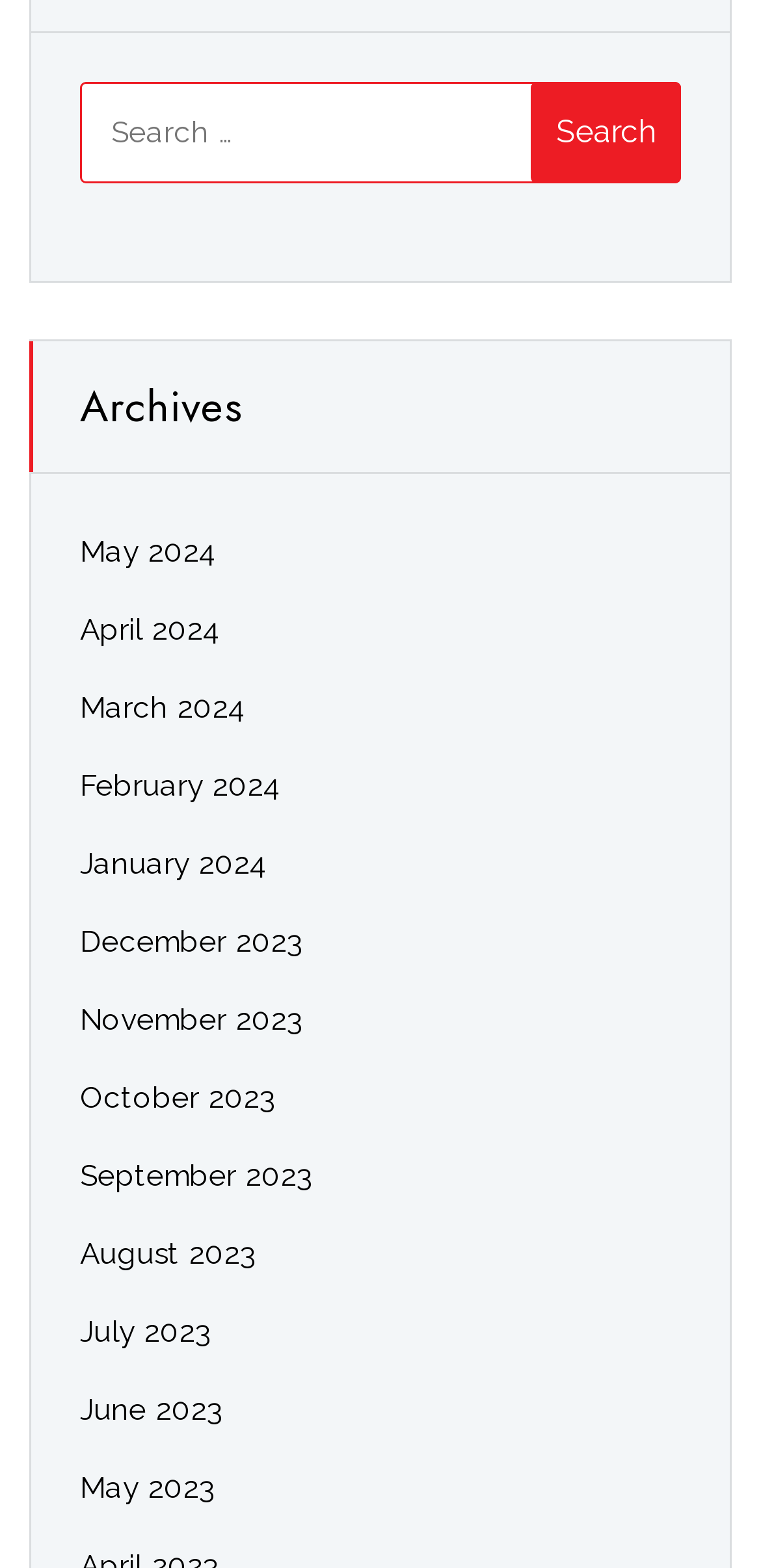Determine the bounding box coordinates of the region I should click to achieve the following instruction: "Go to the Archives page". Ensure the bounding box coordinates are four float numbers between 0 and 1, i.e., [left, top, right, bottom].

[0.041, 0.218, 0.959, 0.302]